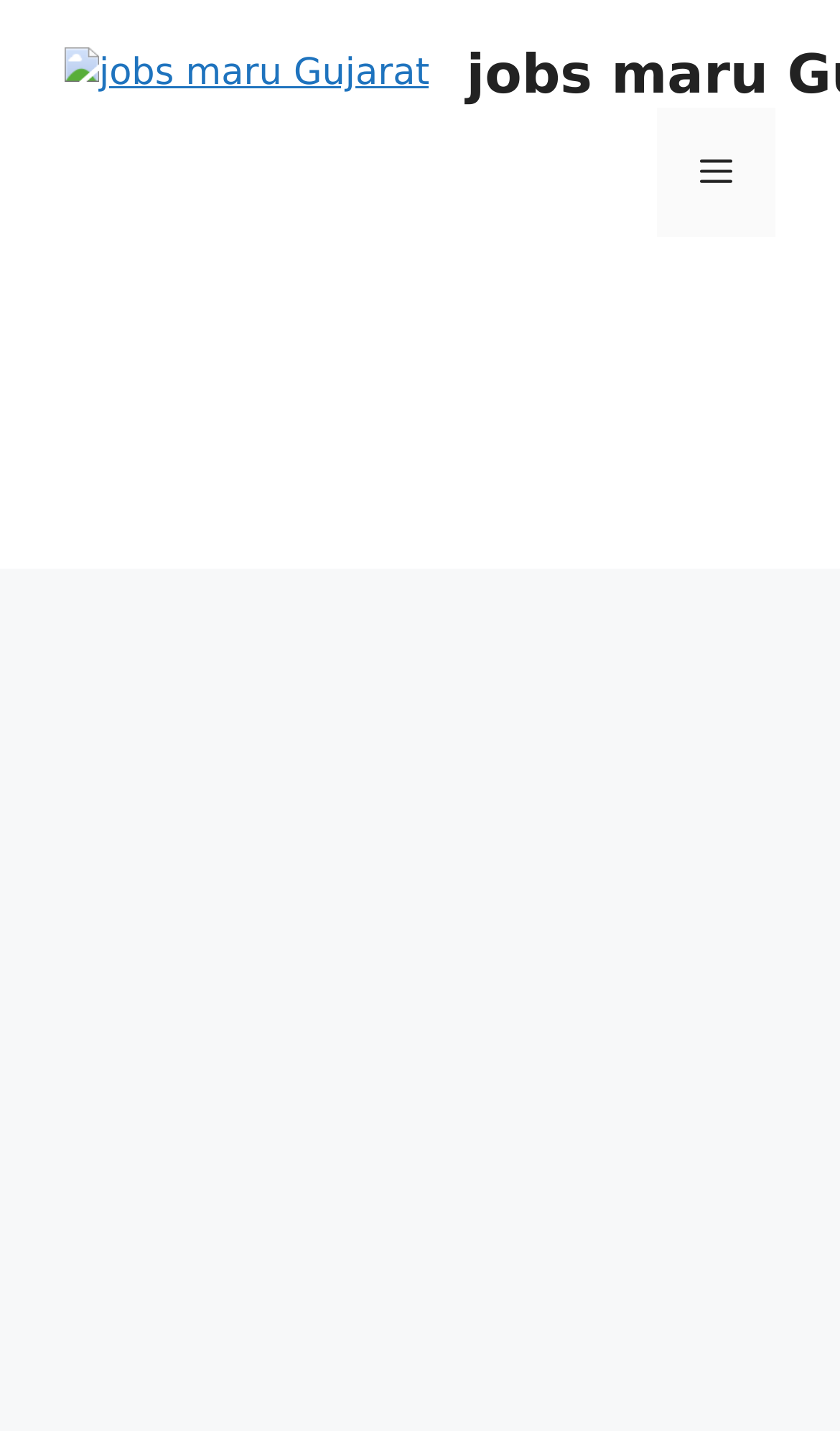Use a single word or phrase to answer the question:
What is the position of the navigation element?

Top right